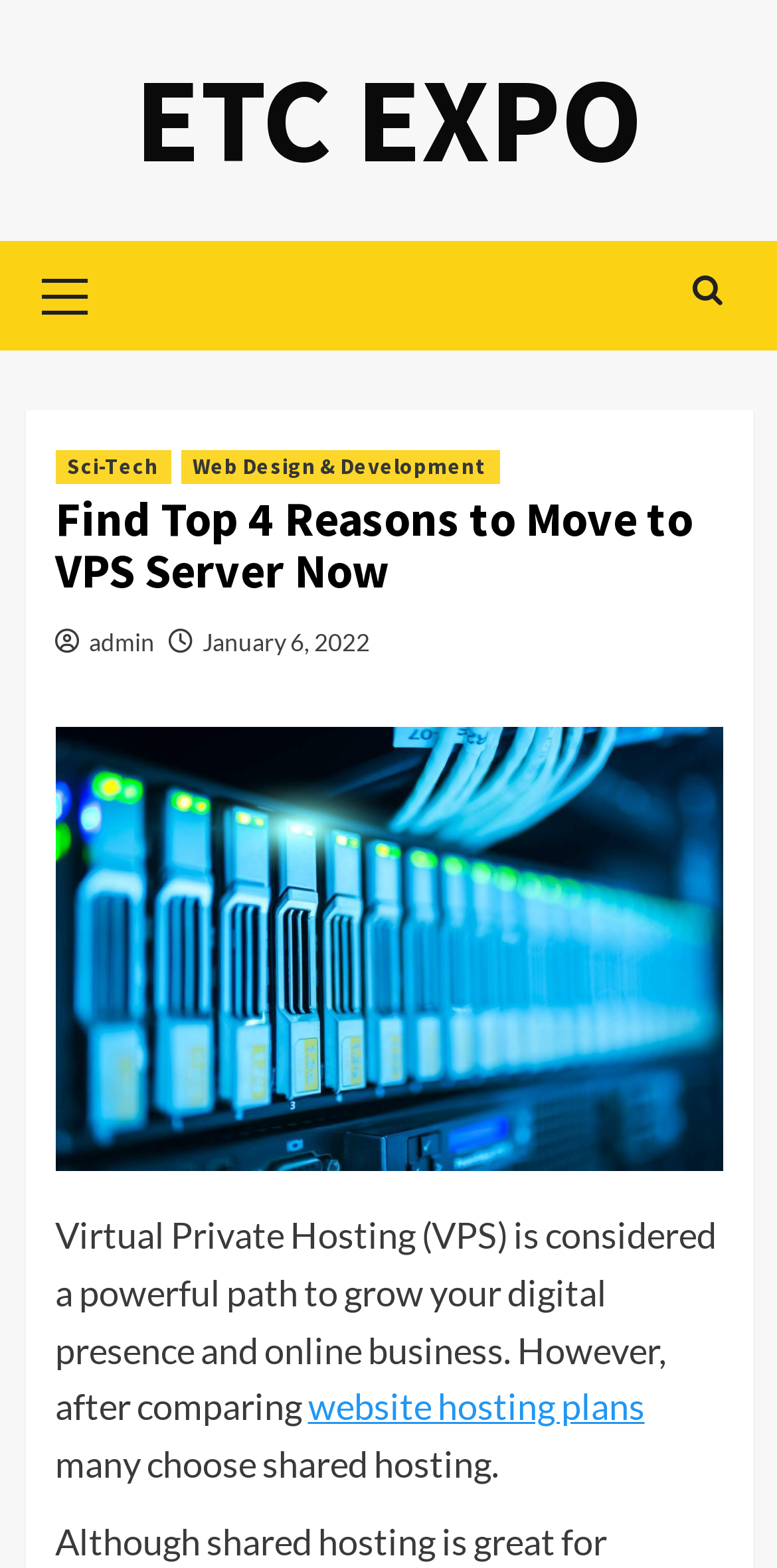Please mark the bounding box coordinates of the area that should be clicked to carry out the instruction: "Click on the ETC EXPO link".

[0.173, 0.028, 0.827, 0.123]